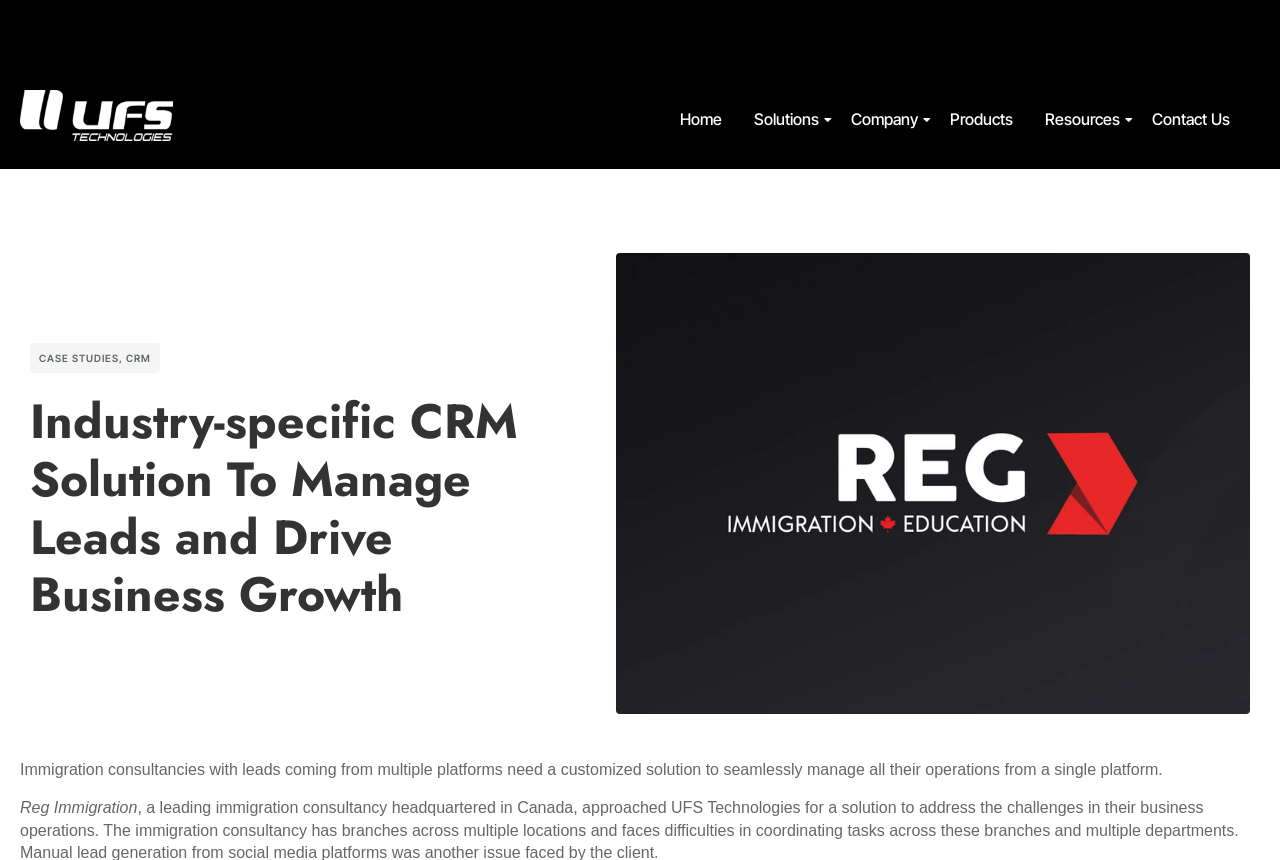Write a detailed summary of the webpage.

The webpage is about UFS Technologies, an industry-specific CRM solution provider. At the top, there are two rows of navigation links. The first row has seven links: an empty link, "Home", "Solutions", "Company", "Products", "Resources", and "Contact Us". The second row, located slightly below, has the same links, with the addition of a "CASE STUDIES" link and a "CRM" link on the left side.

Below the navigation links, there is a heading that reads "Industry-specific CRM Solution To Manage Leads and Drive Business Growth". This heading is centered and takes up most of the width of the page.

Under the heading, there is a paragraph of text that describes the need for immigration consultancies to have a customized solution to manage their operations from a single platform. The text is left-aligned and takes up about two-thirds of the page width.

At the bottom left of the page, there is a small text "Reg Immigration". The "Contact Us" link is located at the bottom right corner of the page.